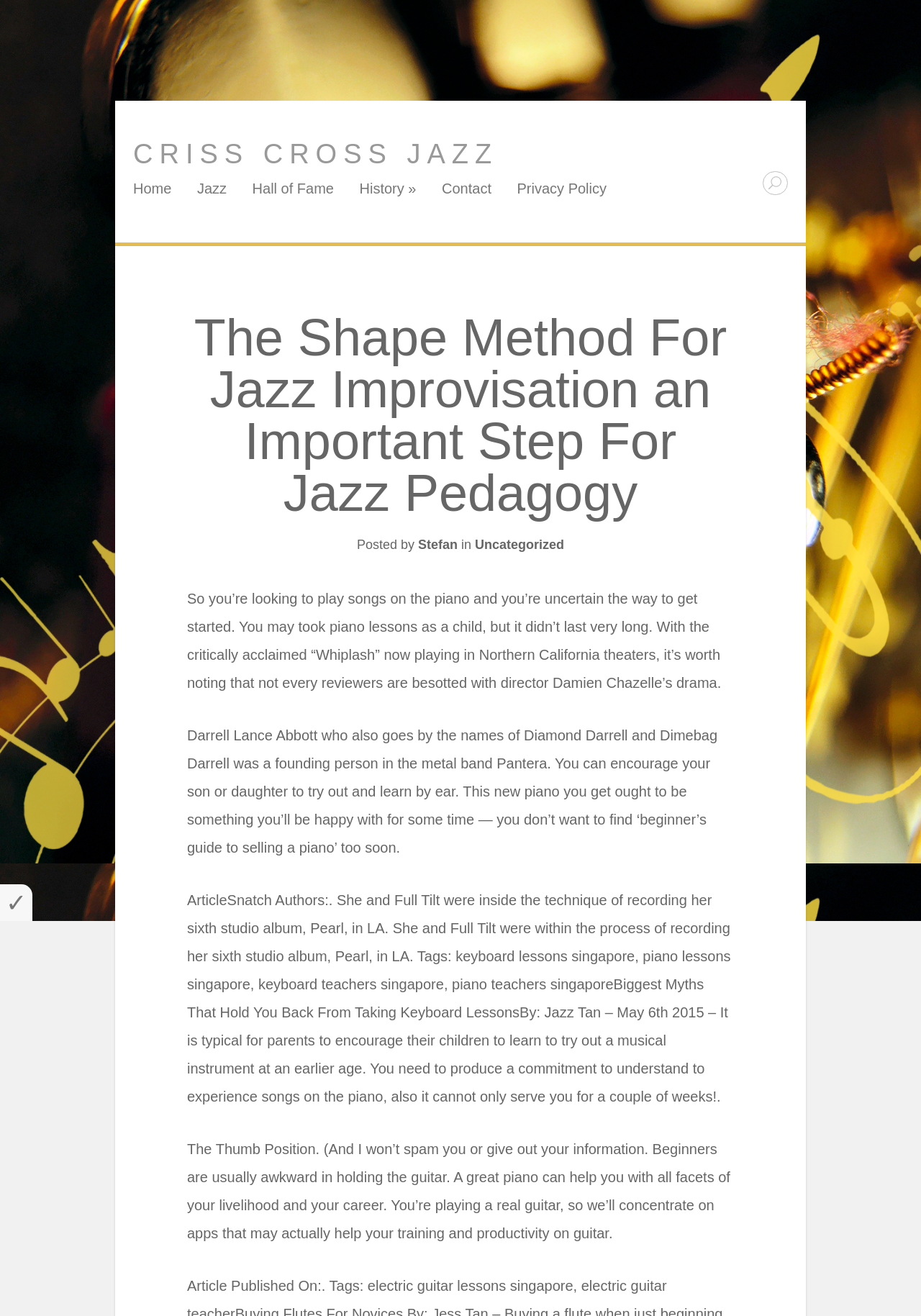Detail the various sections and features present on the webpage.

This webpage appears to be a blog or article page focused on jazz improvisation and piano lessons. At the top, there is a heading "CRISS CROSS JAZZ" with a link to the same name, followed by a navigation menu with links to "Home", "Jazz", "Hall of Fame", "History", "Contact", and "Privacy Policy". 

On the right side of the navigation menu, there is a search box. Below the navigation menu, there is a main heading "The Shape Method For Jazz Improvisation an Important Step For Jazz Pedagogy" with a subheading "Posted by Stefan in Uncategorized". 

The main content of the page consists of three paragraphs of text. The first paragraph discusses getting started with playing piano and the movie "Whiplash". The second paragraph talks about Darrell Lance Abbott, also known as Dimebag Darrell, and encouraging children to learn piano by ear. The third paragraph appears to be an article about common myths that hold people back from taking keyboard lessons, mentioning keyboard lessons in Singapore and the importance of commitment to learning piano.

On the left side of the page, near the bottom, there is a small checkmark symbol.